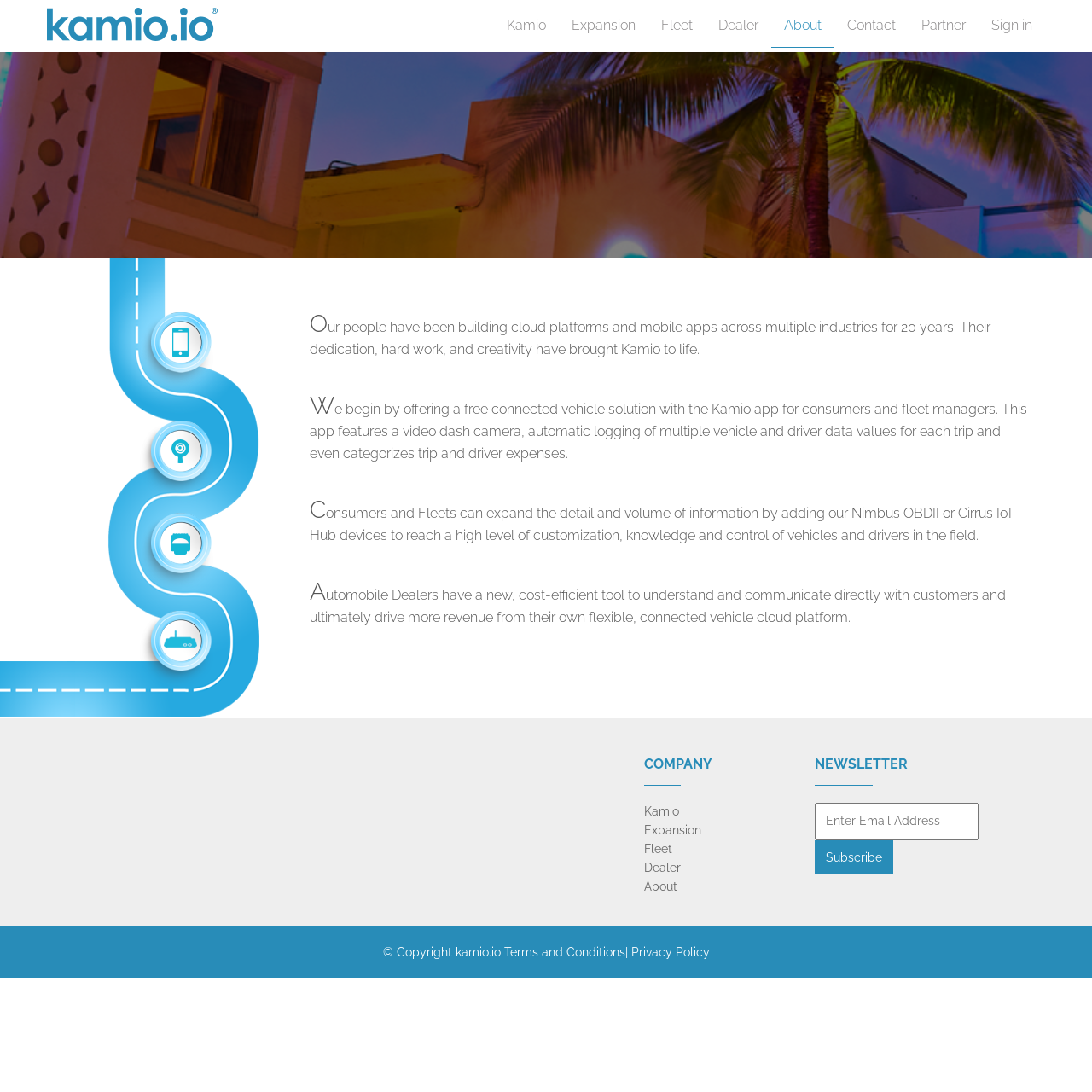Locate the bounding box coordinates of the area where you should click to accomplish the instruction: "Click the logo".

[0.043, 0.007, 0.199, 0.038]